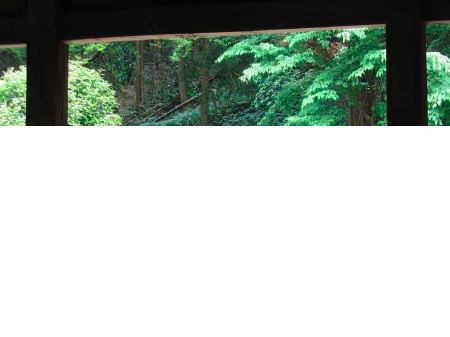Based on the image, please elaborate on the answer to the following question:
Are the shrine buildings surrounded by urban structures?

The caption highlights the lush greenery and vibrant foliage surrounding the shrine, implying a natural and peaceful environment, which is unlikely to be found in an urban setting.